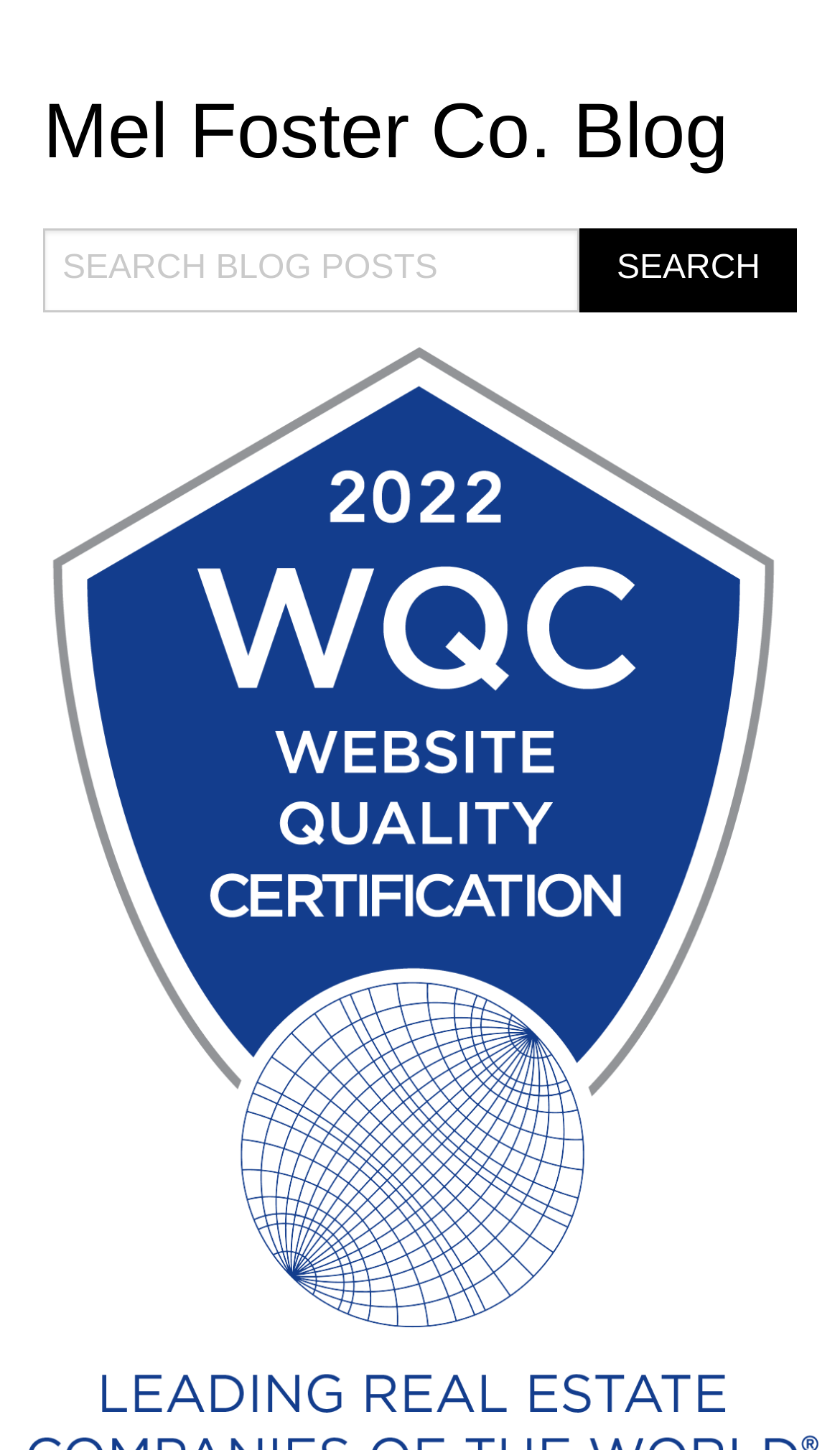Offer an extensive depiction of the webpage and its key elements.

The webpage is about Mel Foster Co. Blog, with a prominent link at the top center of the page that reads "Mel Foster Co. Blog". Below this link, there is a search bar that spans about two-thirds of the page width, accompanied by a "Search" button on the right. The search bar has a label "Search for:" and a text input field where users can enter their search queries. The "Search" button has the text "SEARCH" on it. 

At the top left corner of the page, there is a "Skip to content" link, which is likely an accessibility feature to help users navigate the page more easily.